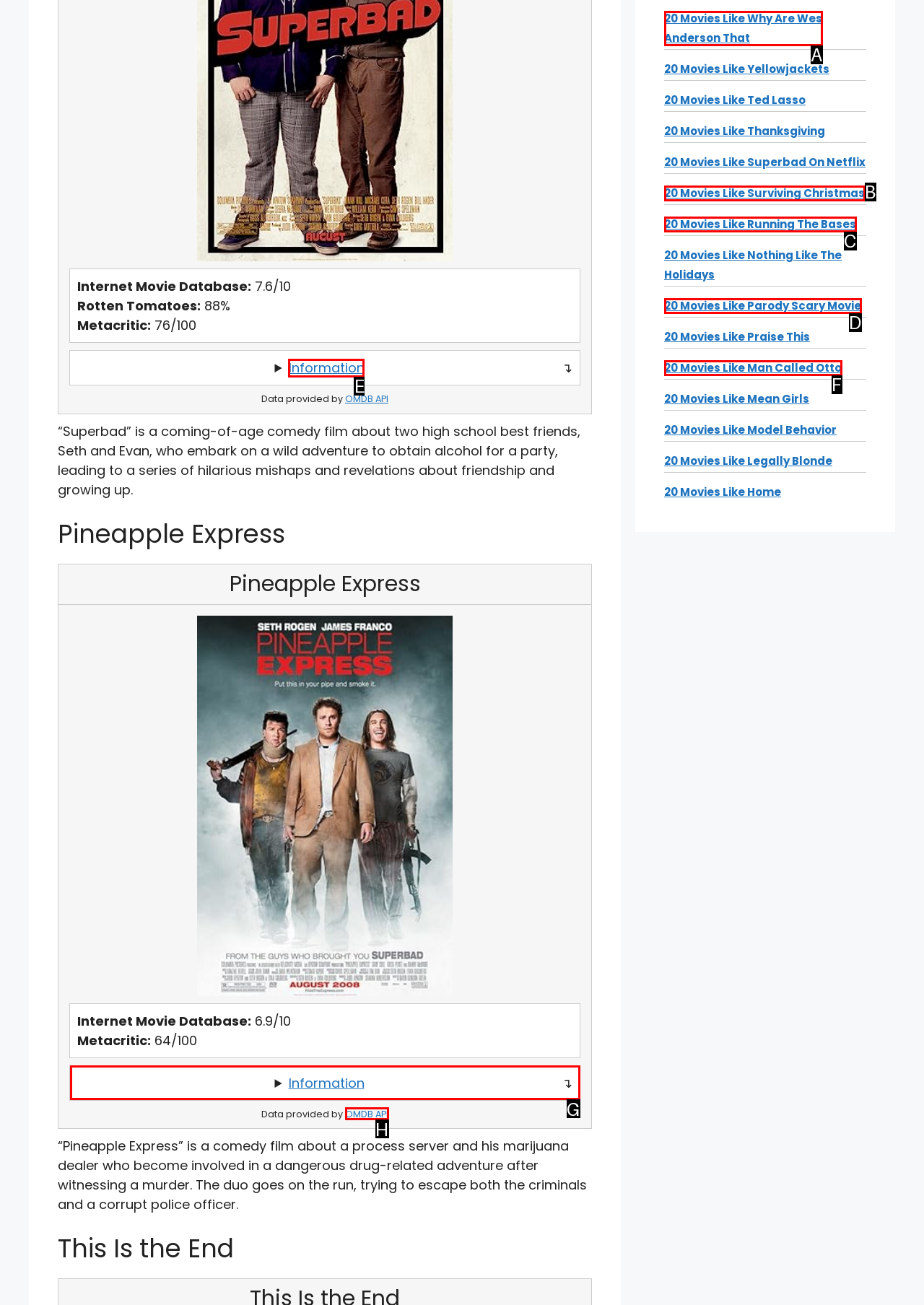Match the following description to the correct HTML element: OMDB API Indicate your choice by providing the letter.

H